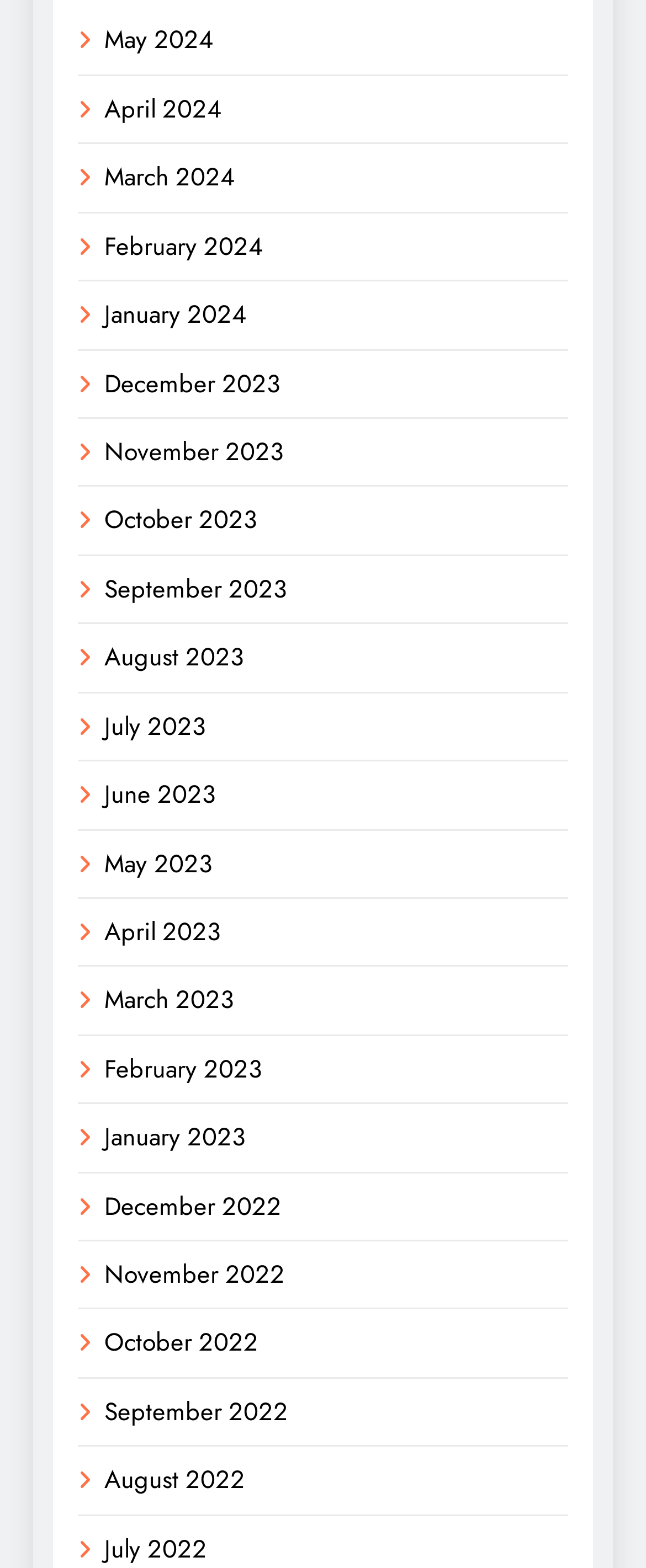Provide a single word or phrase answer to the question: 
How many links are there in the top half of the page?

12